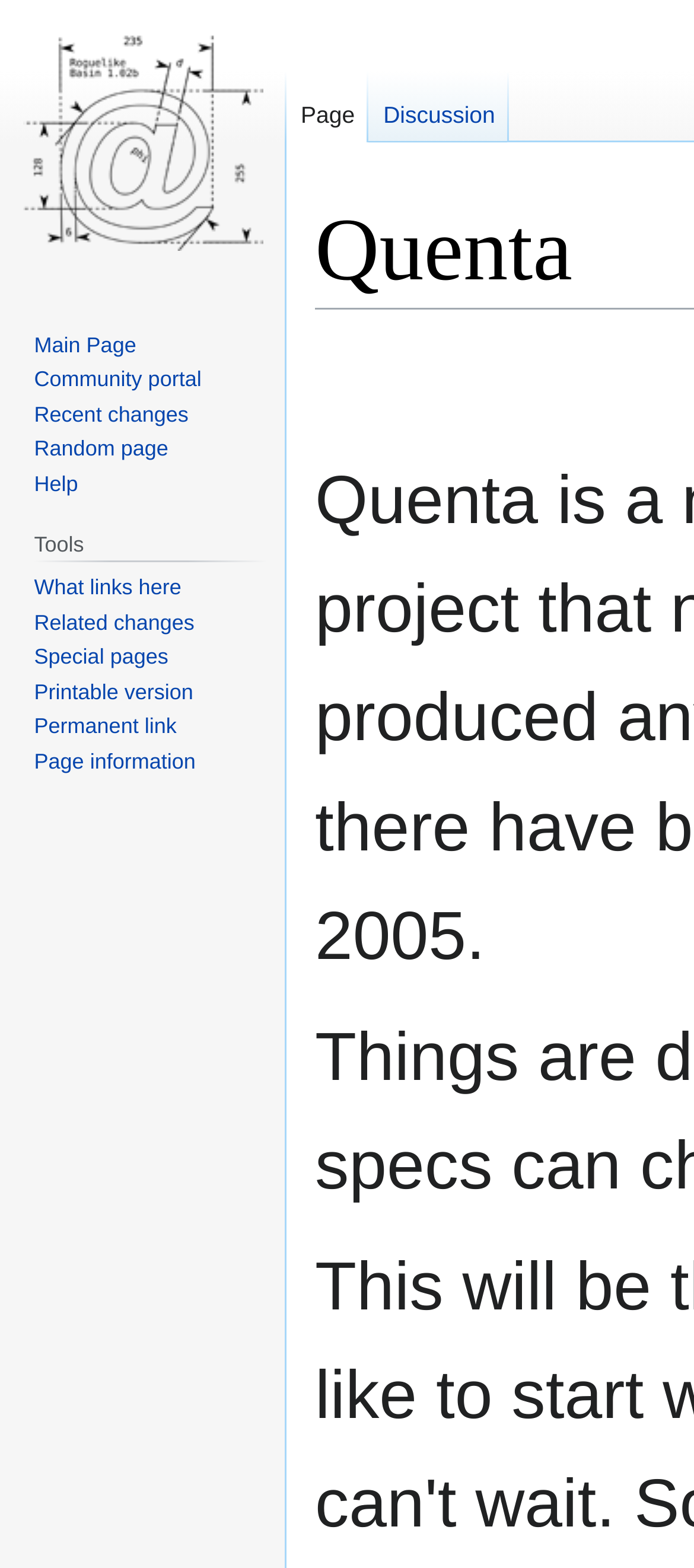Mark the bounding box of the element that matches the following description: "What links here".

[0.049, 0.367, 0.261, 0.382]